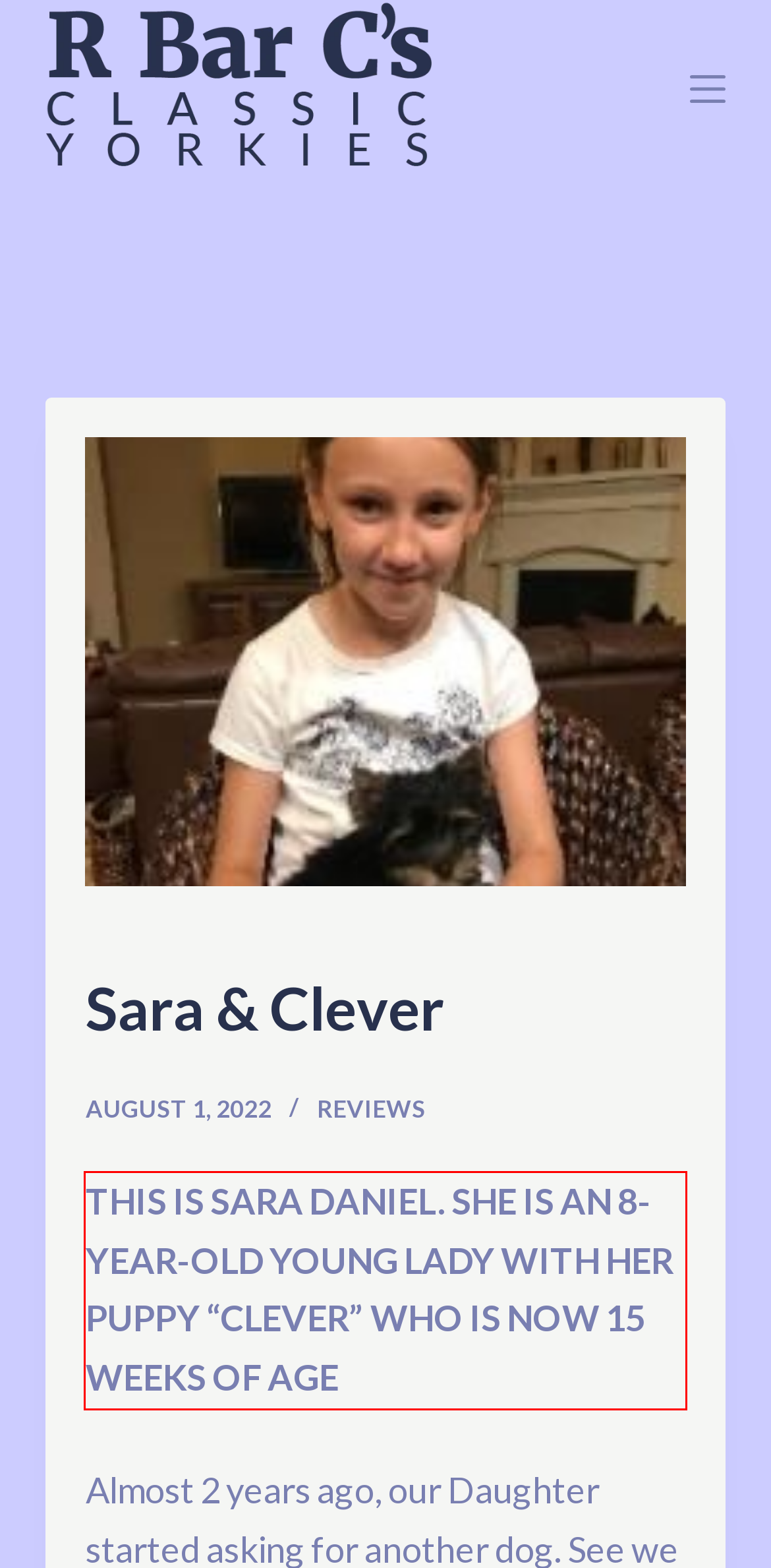Please identify and extract the text from the UI element that is surrounded by a red bounding box in the provided webpage screenshot.

THIS IS SARA DANIEL. SHE IS AN 8-YEAR-OLD YOUNG LADY WITH HER PUPPY “CLEVER” WHO IS NOW 15 WEEKS OF AGE